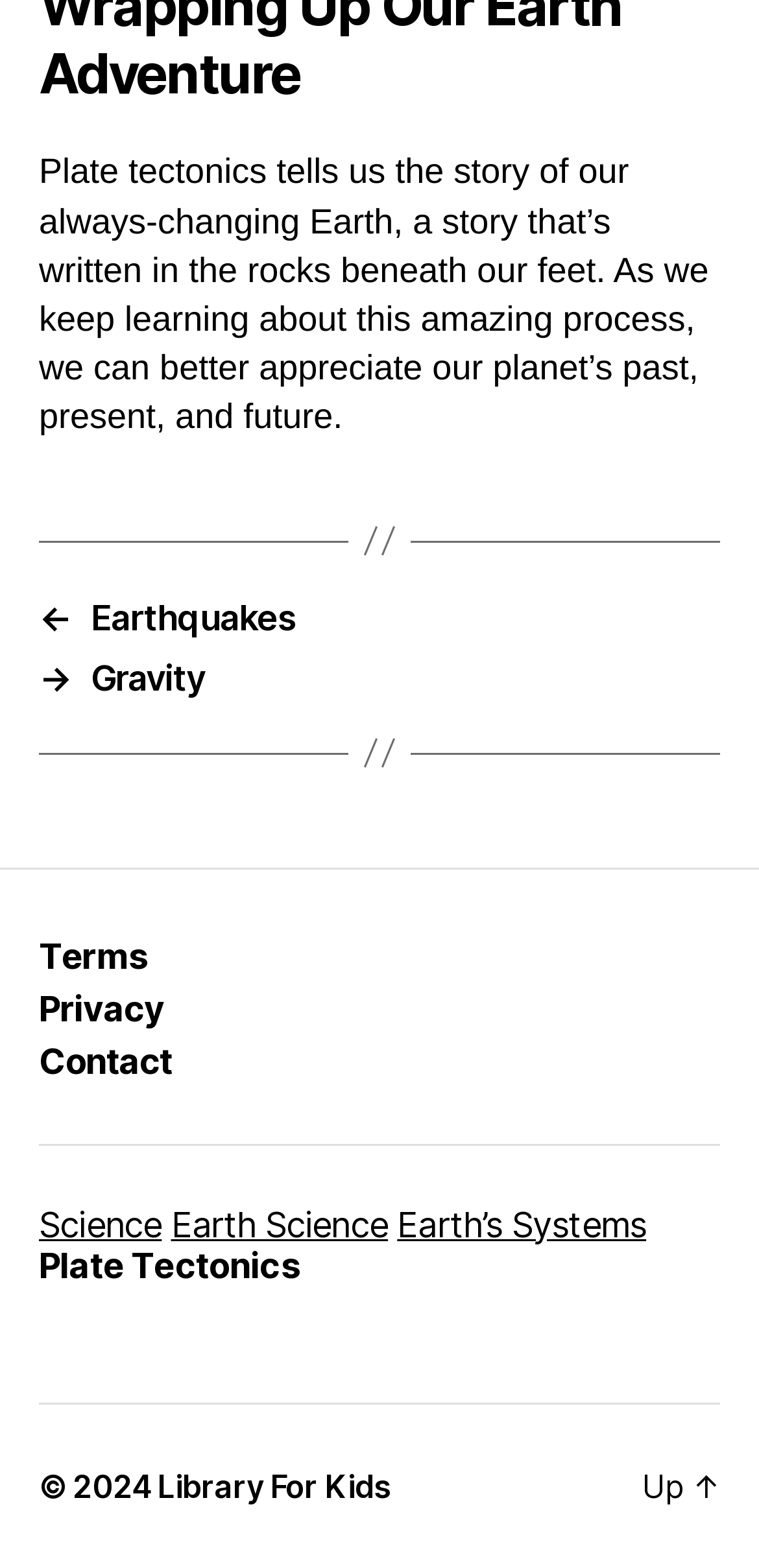Please specify the coordinates of the bounding box for the element that should be clicked to carry out this instruction: "Click on the 'Earthquakes' link". The coordinates must be four float numbers between 0 and 1, formatted as [left, top, right, bottom].

[0.051, 0.38, 0.949, 0.406]